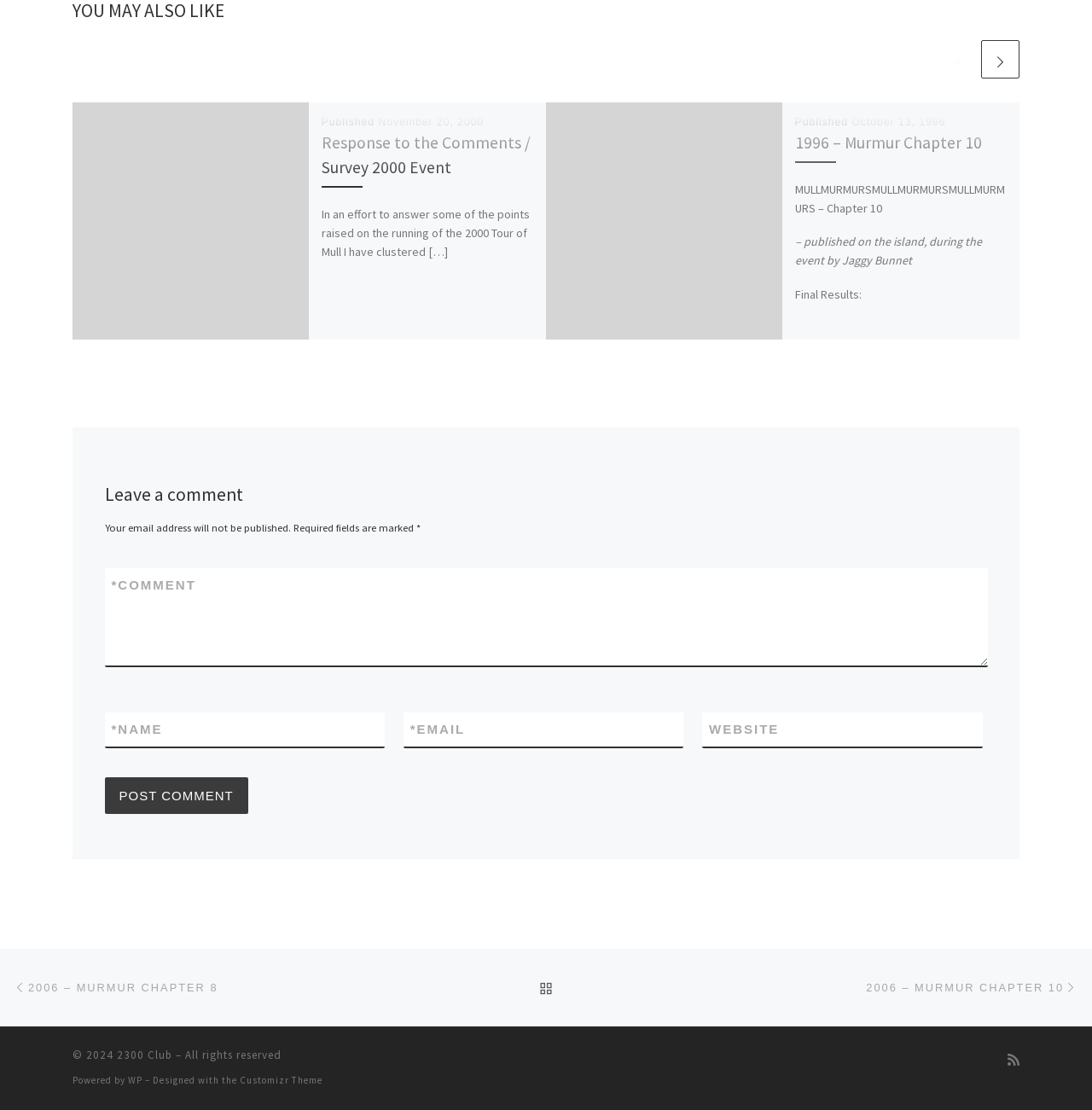What is the title of the first article?
Refer to the screenshot and answer in one word or phrase.

Response to the Comments / Survey 2000 Event